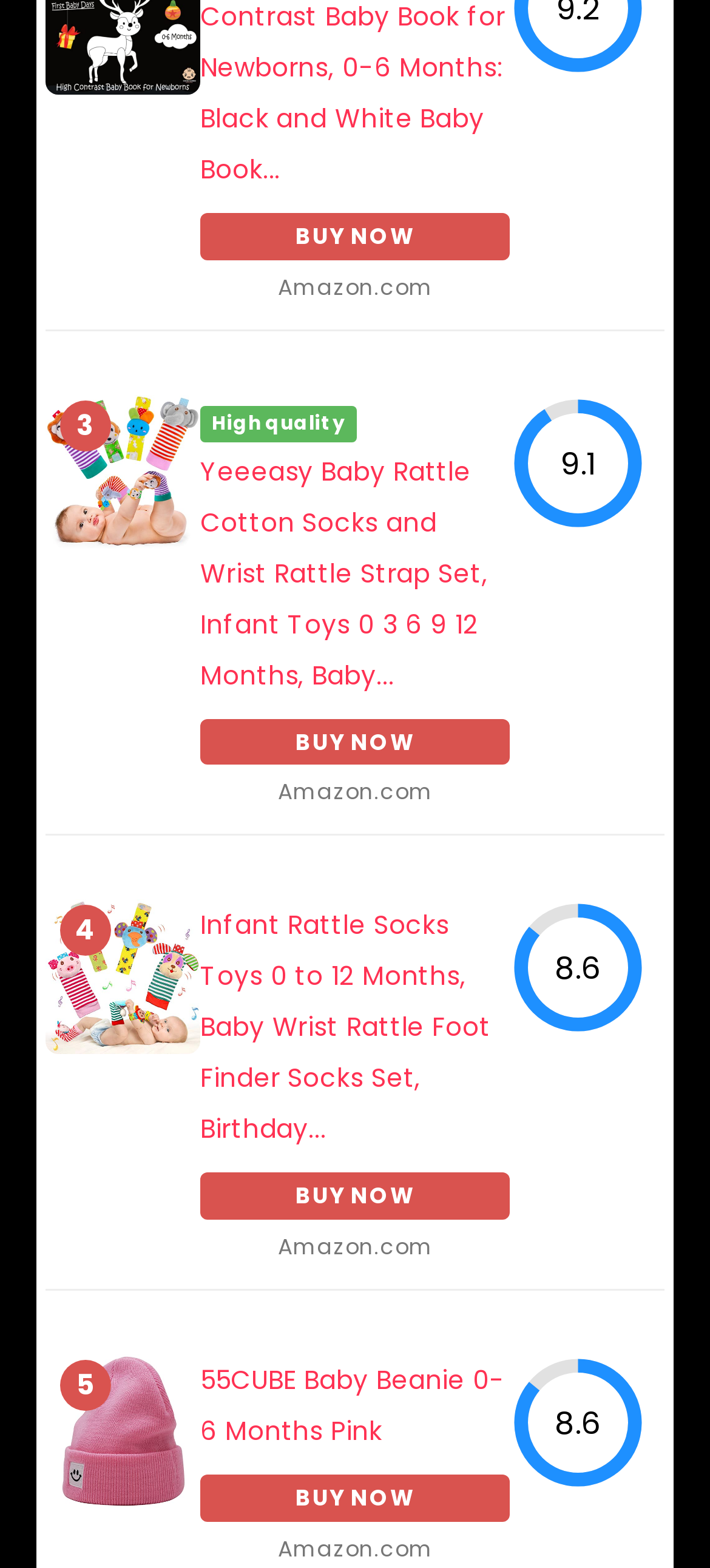Locate the bounding box coordinates of the element that should be clicked to fulfill the instruction: "View the product details of 'Yeeeasy Baby Rattle Cotton Socks and Wrist Rattle Strap Set'".

[0.064, 0.288, 0.282, 0.311]